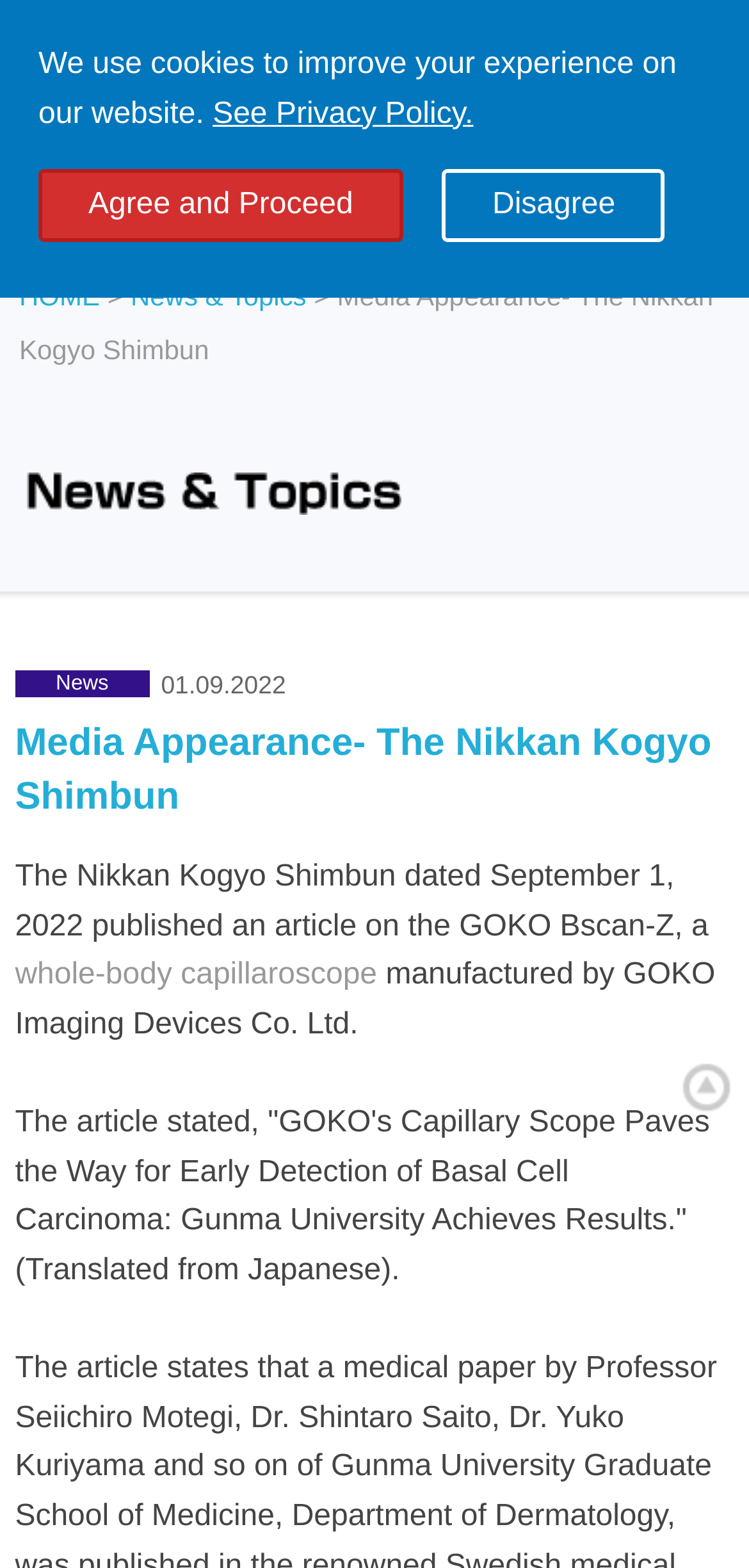Using the provided element description: "alt="Request a quote"", determine the bounding box coordinates of the corresponding UI element in the screenshot.

[0.026, 0.124, 0.379, 0.145]